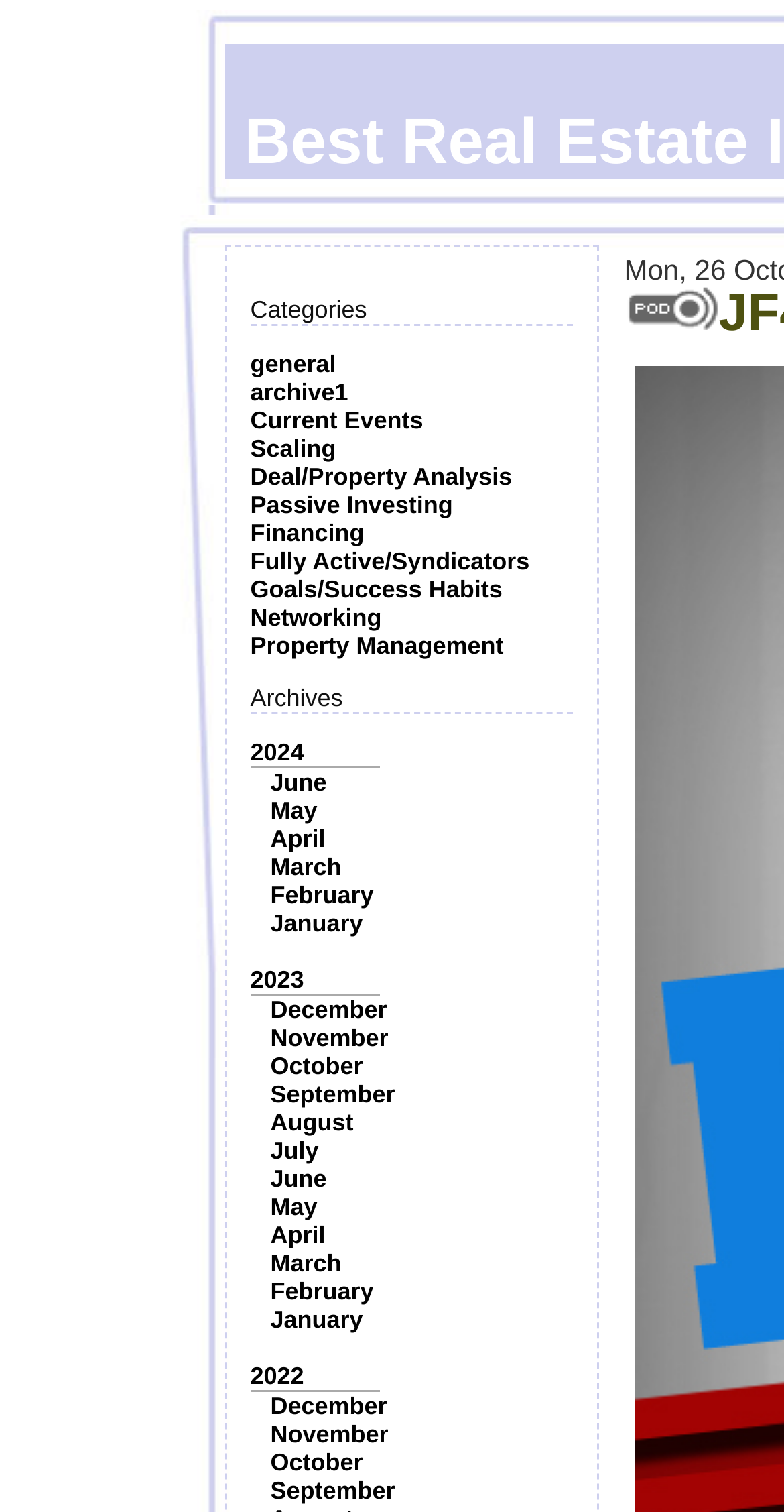Find the bounding box coordinates for the area you need to click to carry out the instruction: "Read about 'Deal/Property Analysis'". The coordinates should be four float numbers between 0 and 1, indicated as [left, top, right, bottom].

[0.319, 0.306, 0.653, 0.325]